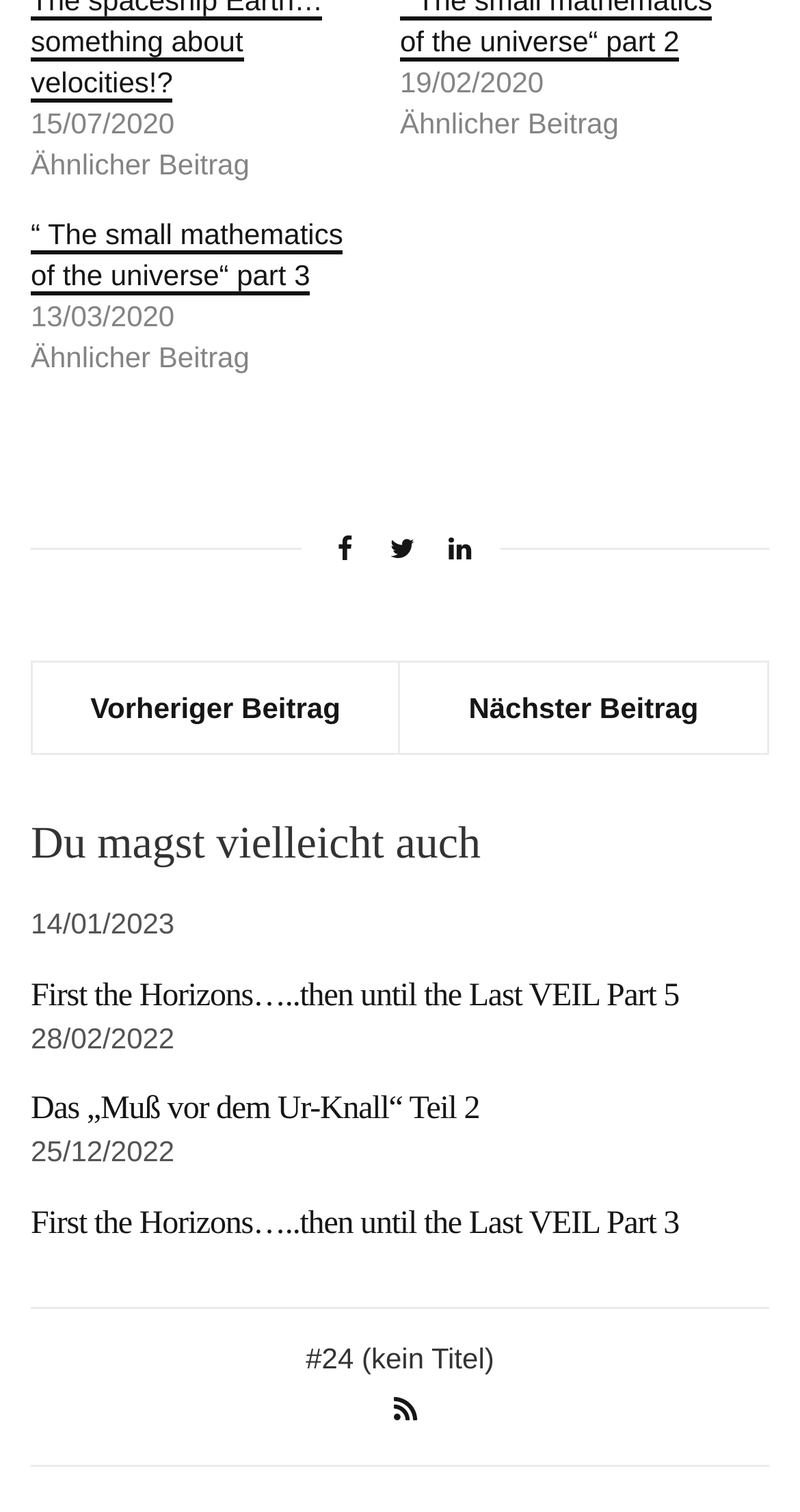What is the title of the section below the articles?
Based on the screenshot, respond with a single word or phrase.

Du magst vielleicht auch